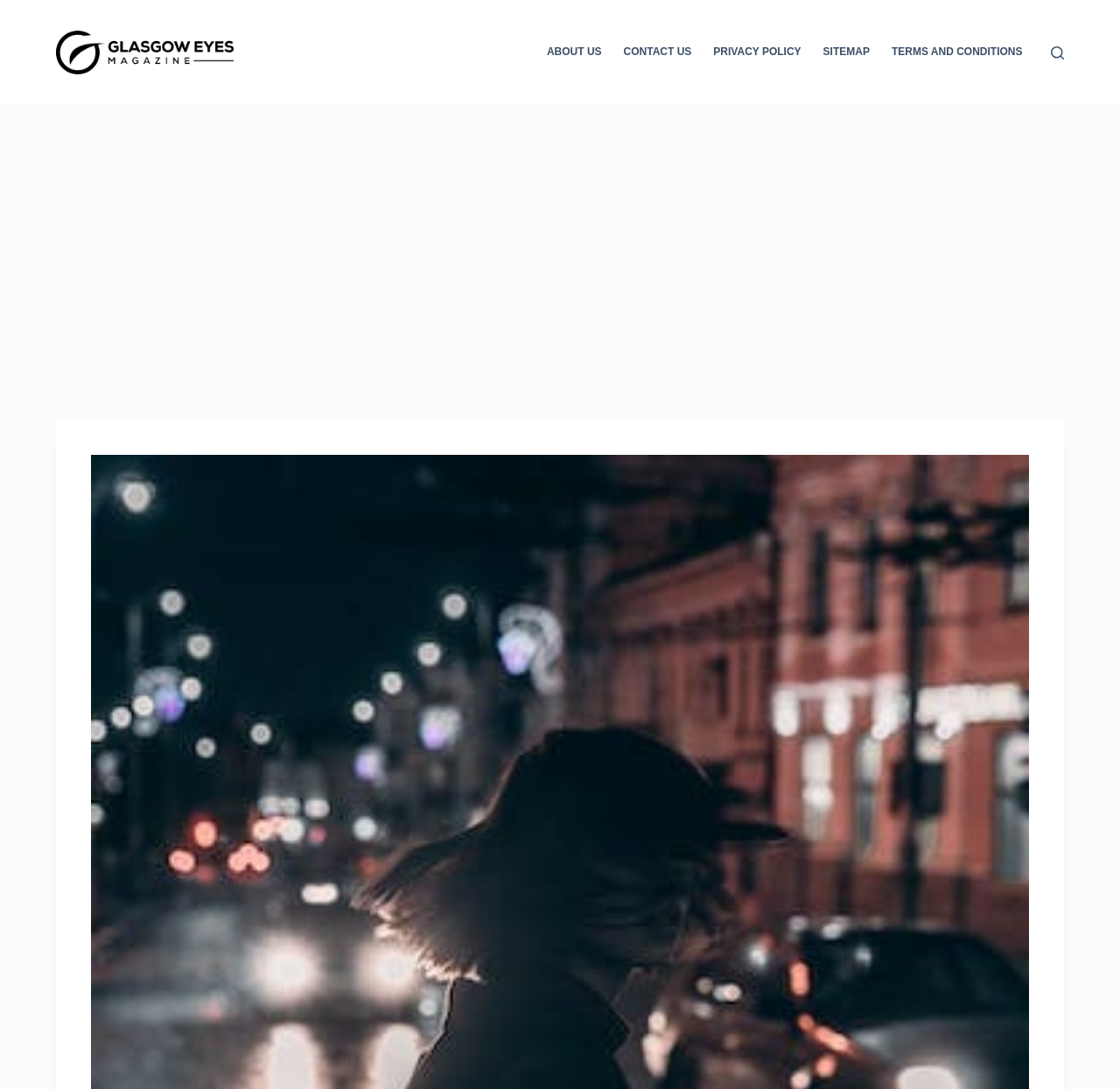Identify the bounding box coordinates of the element that should be clicked to fulfill this task: "go to Glasgow Eyes Magazine homepage". The coordinates should be provided as four float numbers between 0 and 1, i.e., [left, top, right, bottom].

[0.05, 0.028, 0.209, 0.068]